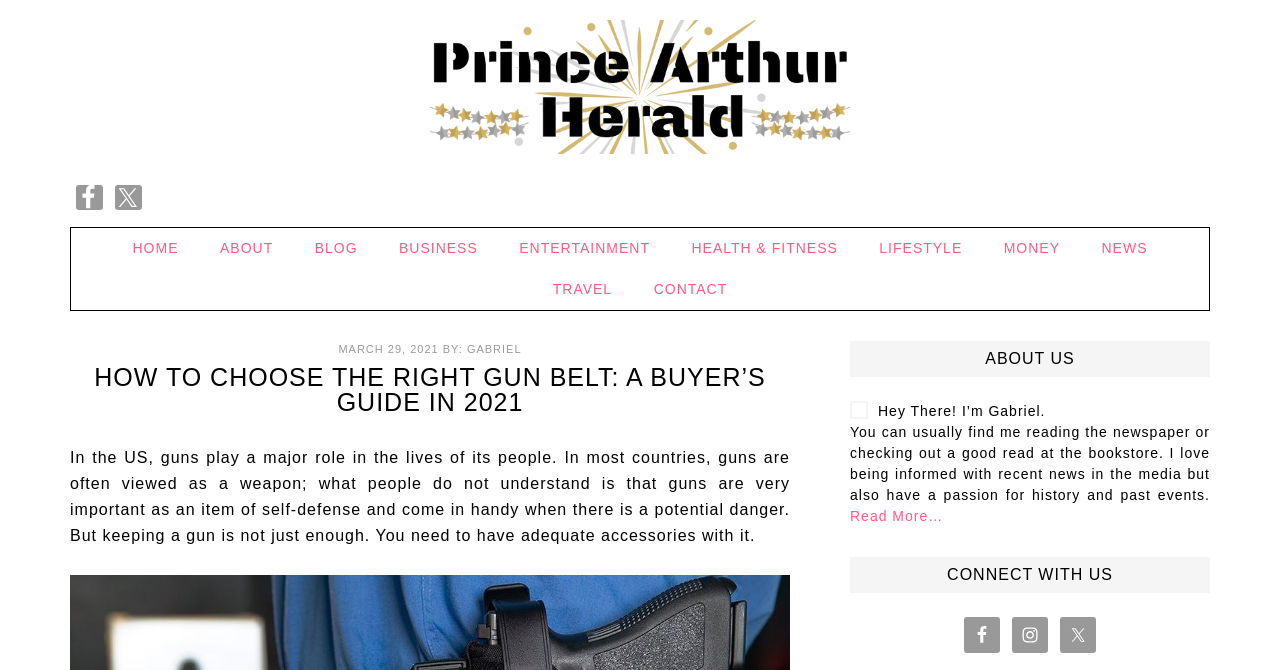Determine the bounding box coordinates of the clickable area required to perform the following instruction: "Check the About Us section". The coordinates should be represented as four float numbers between 0 and 1: [left, top, right, bottom].

[0.664, 0.508, 0.945, 0.562]